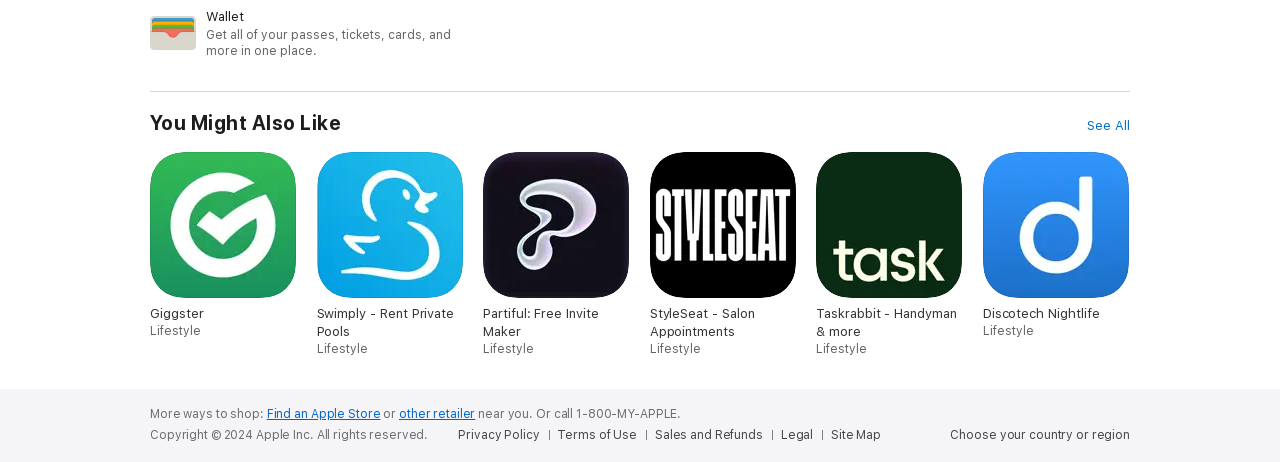Using the image as a reference, answer the following question in as much detail as possible:
What is the copyright information?

The copyright information is displayed at the bottom of the webpage, stating 'Copyright 2024 Apple Inc. All rights reserved.' This indicates that the content on the webpage is owned by Apple Inc. and is protected by copyright law.